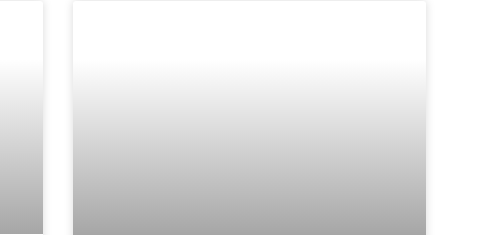Offer an in-depth description of the image shown.

The image features a decorative and elegant visual related to wedding planning in Malaga. It is used in the context of an article titled "A Day in the Life of a Wedding Planner in Malaga," which explores the daily experiences and insights of a wedding planner in this picturesque city. The article aims to capture the enchanting aspects of wedding planning against the stunning backdrop of Malaga, blending the allure of the location with the intricacies of organizing memorable ceremonies.